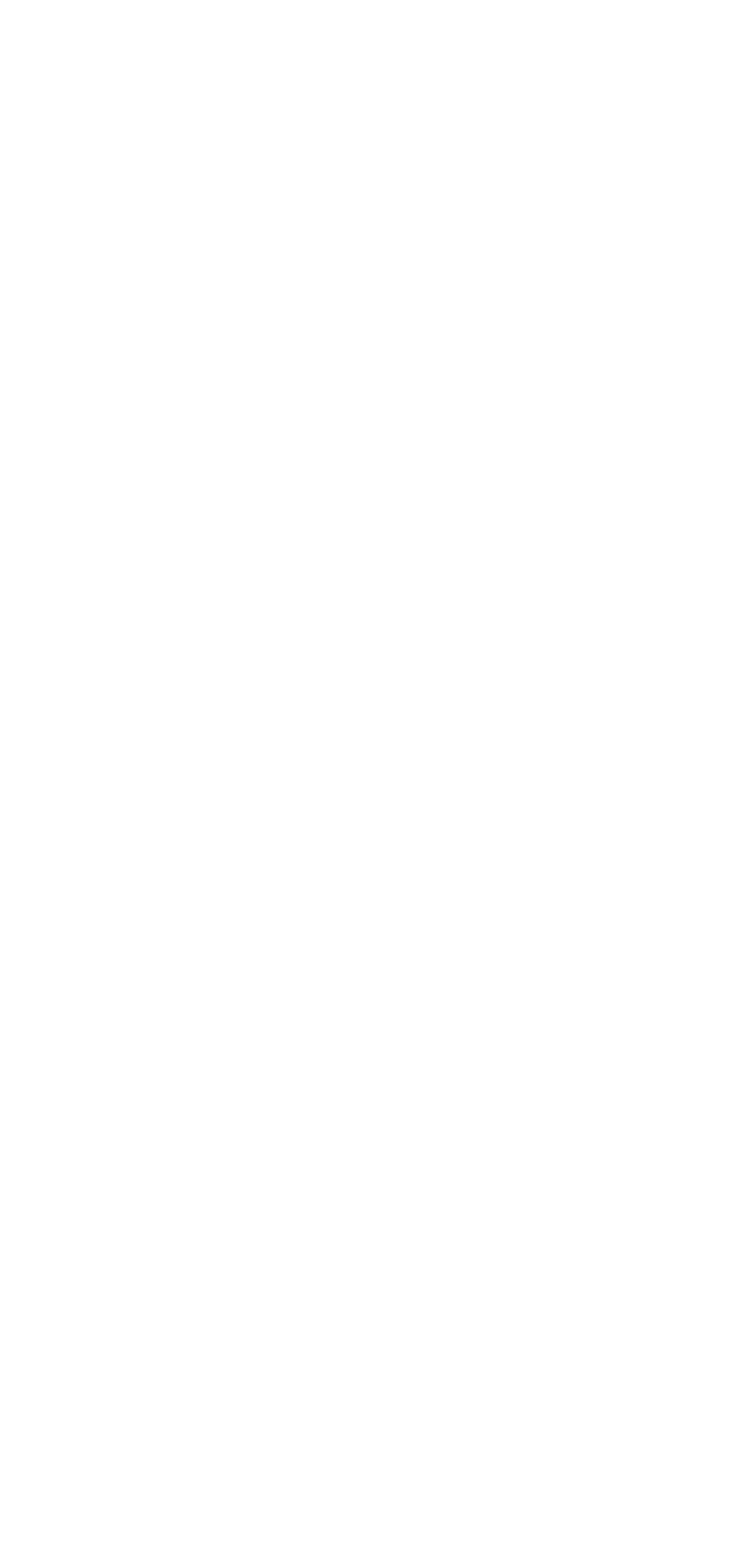Please specify the bounding box coordinates for the clickable region that will help you carry out the instruction: "View Paper Straw Making Machine".

[0.05, 0.515, 0.519, 0.535]